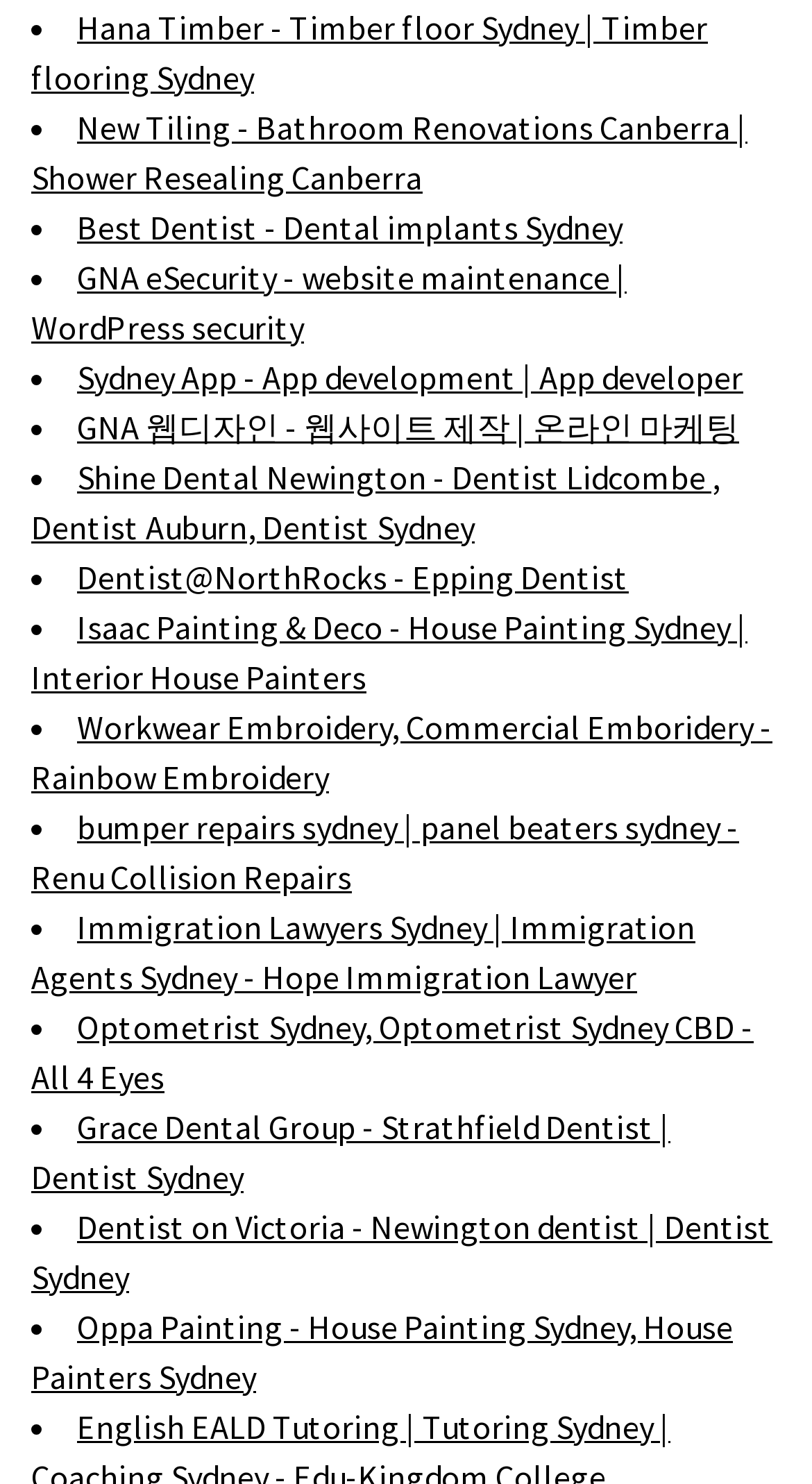Find the bounding box coordinates of the clickable element required to execute the following instruction: "Learn about New Tiling's bathroom renovations". Provide the coordinates as four float numbers between 0 and 1, i.e., [left, top, right, bottom].

[0.038, 0.071, 0.921, 0.133]